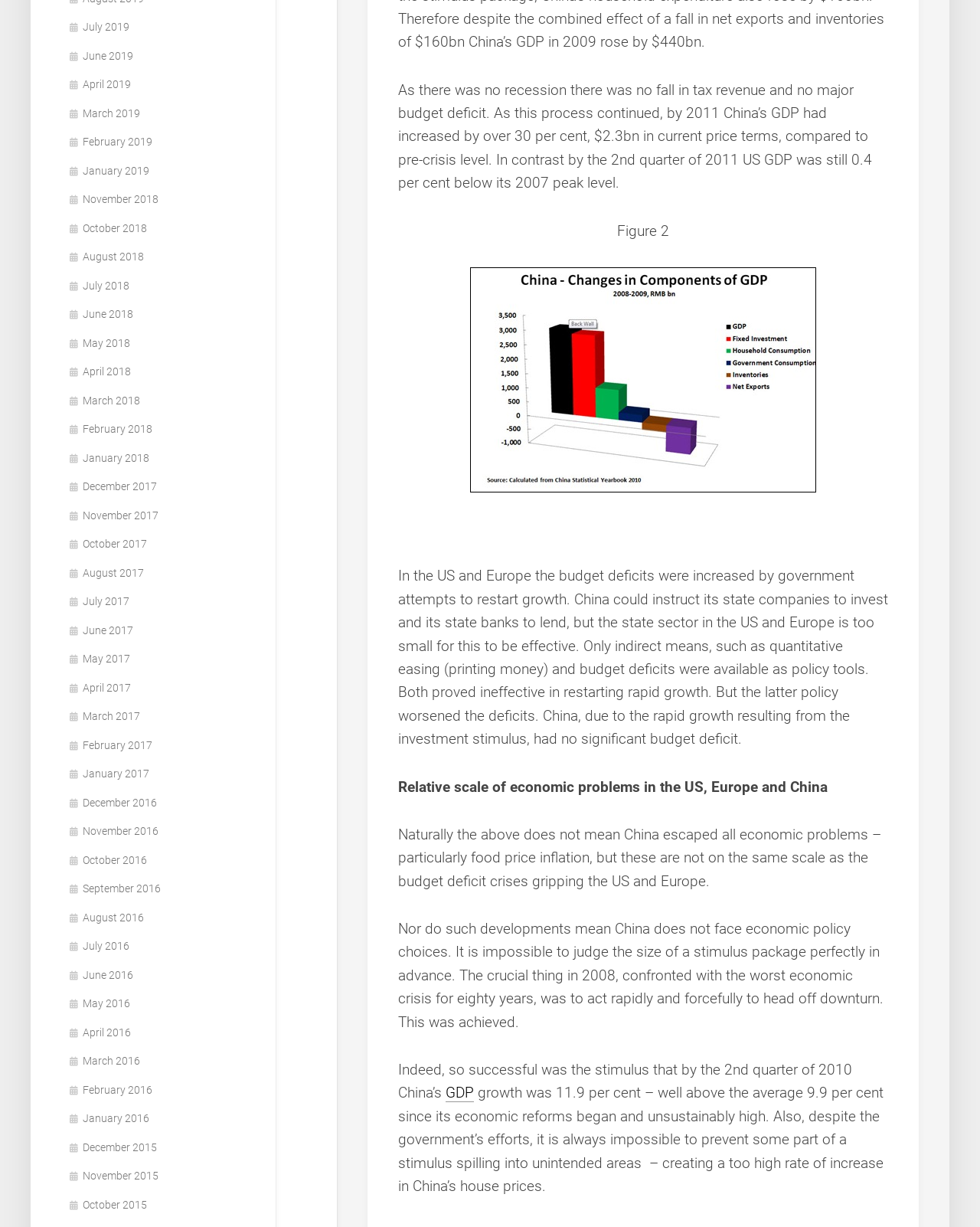Locate the bounding box coordinates of the element I should click to achieve the following instruction: "Click the link to view July 2019".

[0.07, 0.017, 0.132, 0.027]